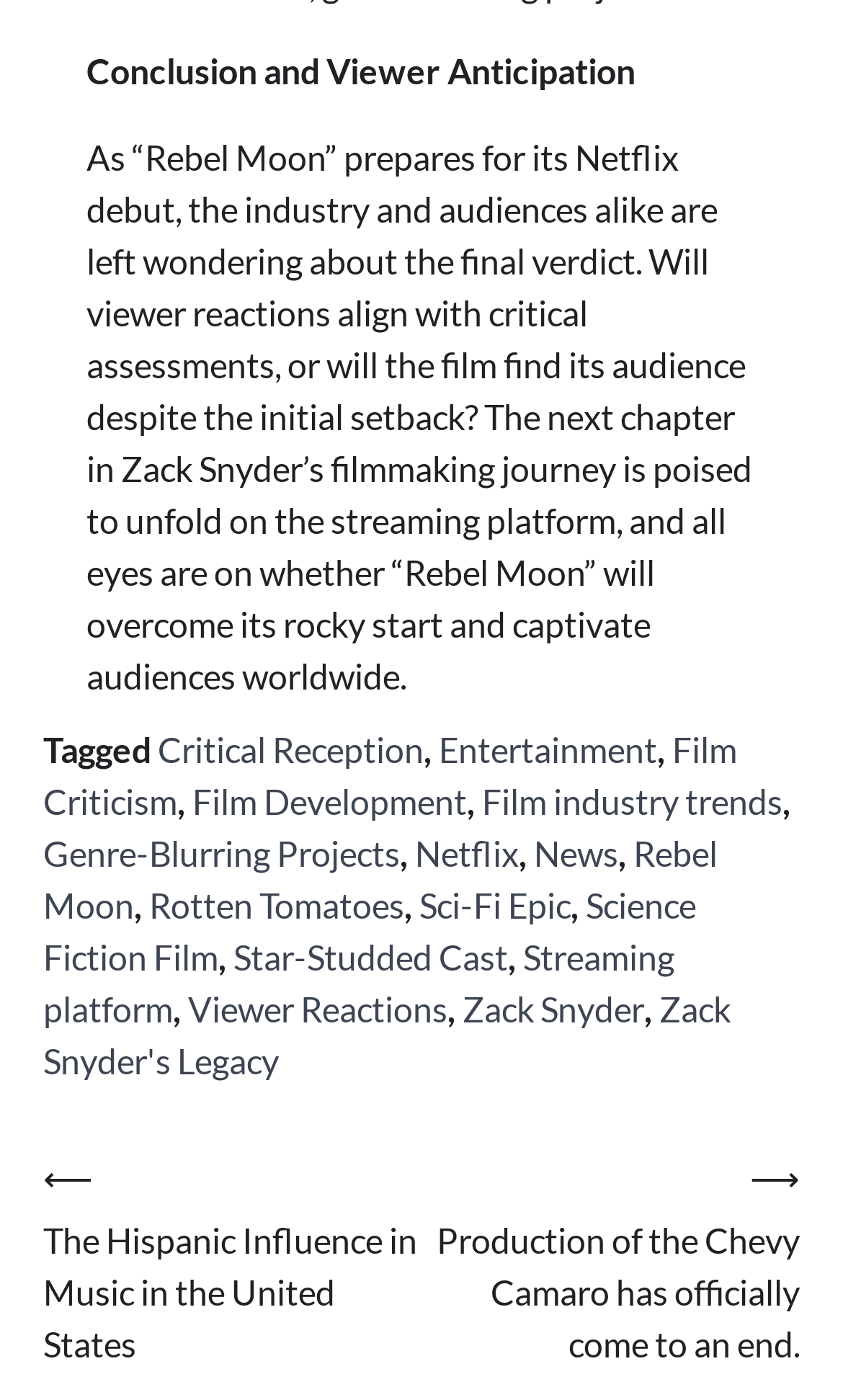Provide the bounding box coordinates, formatted as (top-left x, top-left y, bottom-right x, bottom-right y), with all values being floating point numbers between 0 and 1. Identify the bounding box of the UI element that matches the description: Main Menu

None